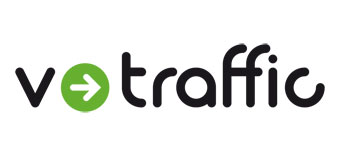Give a one-word or short-phrase answer to the following question: 
What type of information does V-Traffic provide?

Real-time traffic information